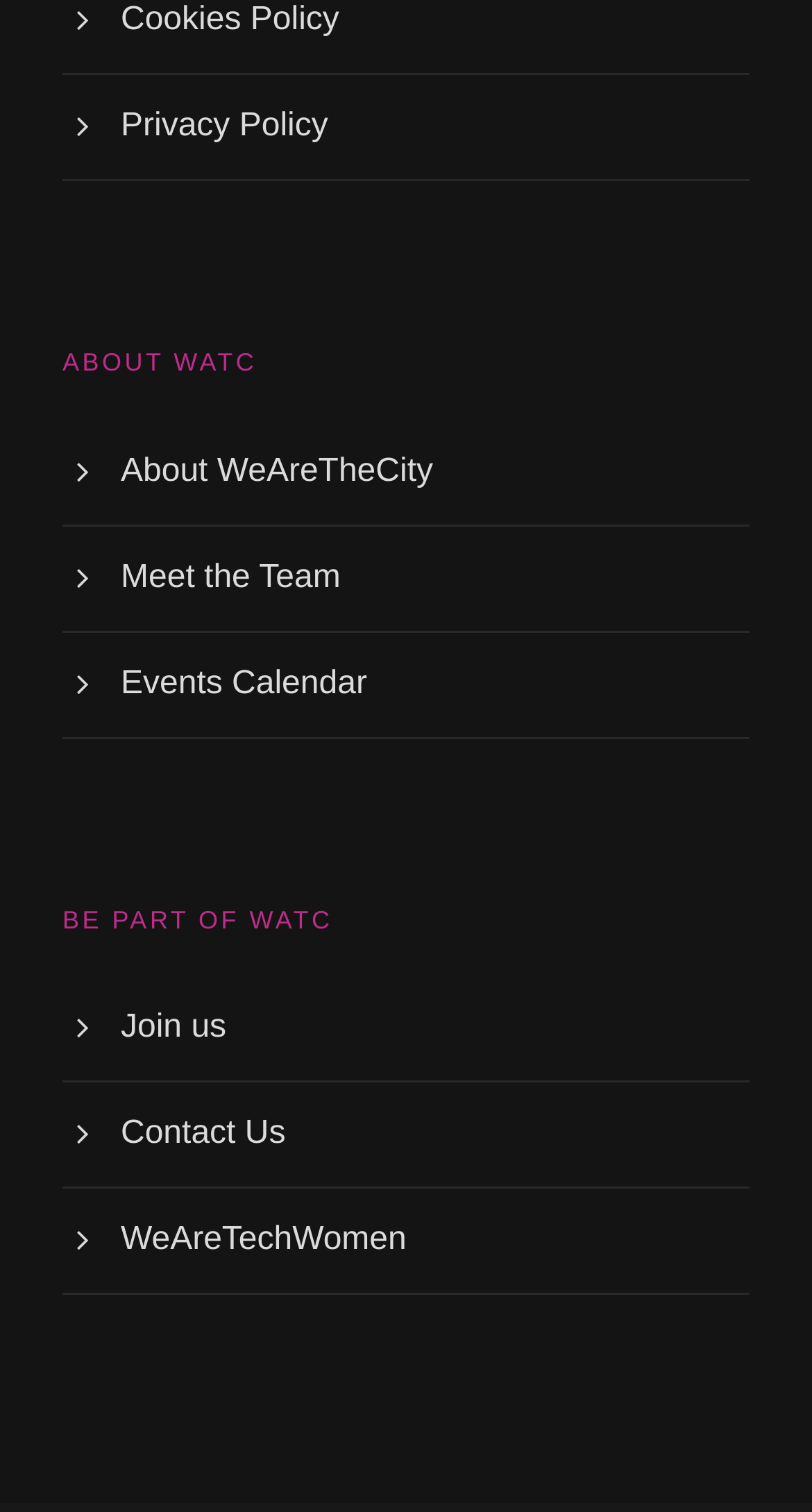Could you provide the bounding box coordinates for the portion of the screen to click to complete this instruction: "join the community"?

[0.149, 0.668, 0.279, 0.691]